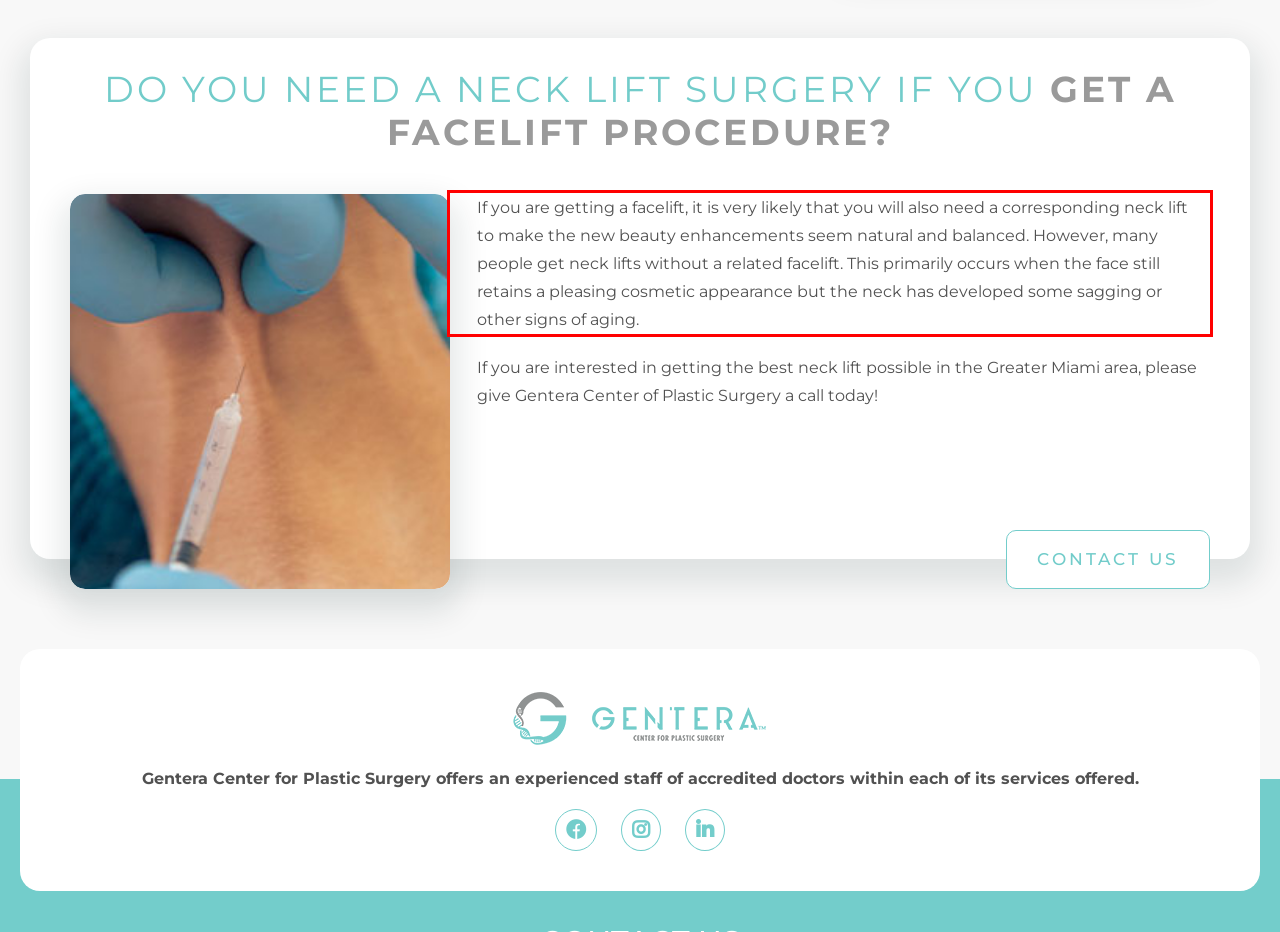You have a screenshot of a webpage with a red bounding box. Use OCR to generate the text contained within this red rectangle.

If you are getting a facelift, it is very likely that you will also need a corresponding neck lift to make the new beauty enhancements seem natural and balanced. However, many people get neck lifts without a related facelift. This primarily occurs when the face still retains a pleasing cosmetic appearance but the neck has developed some sagging or other signs of aging.